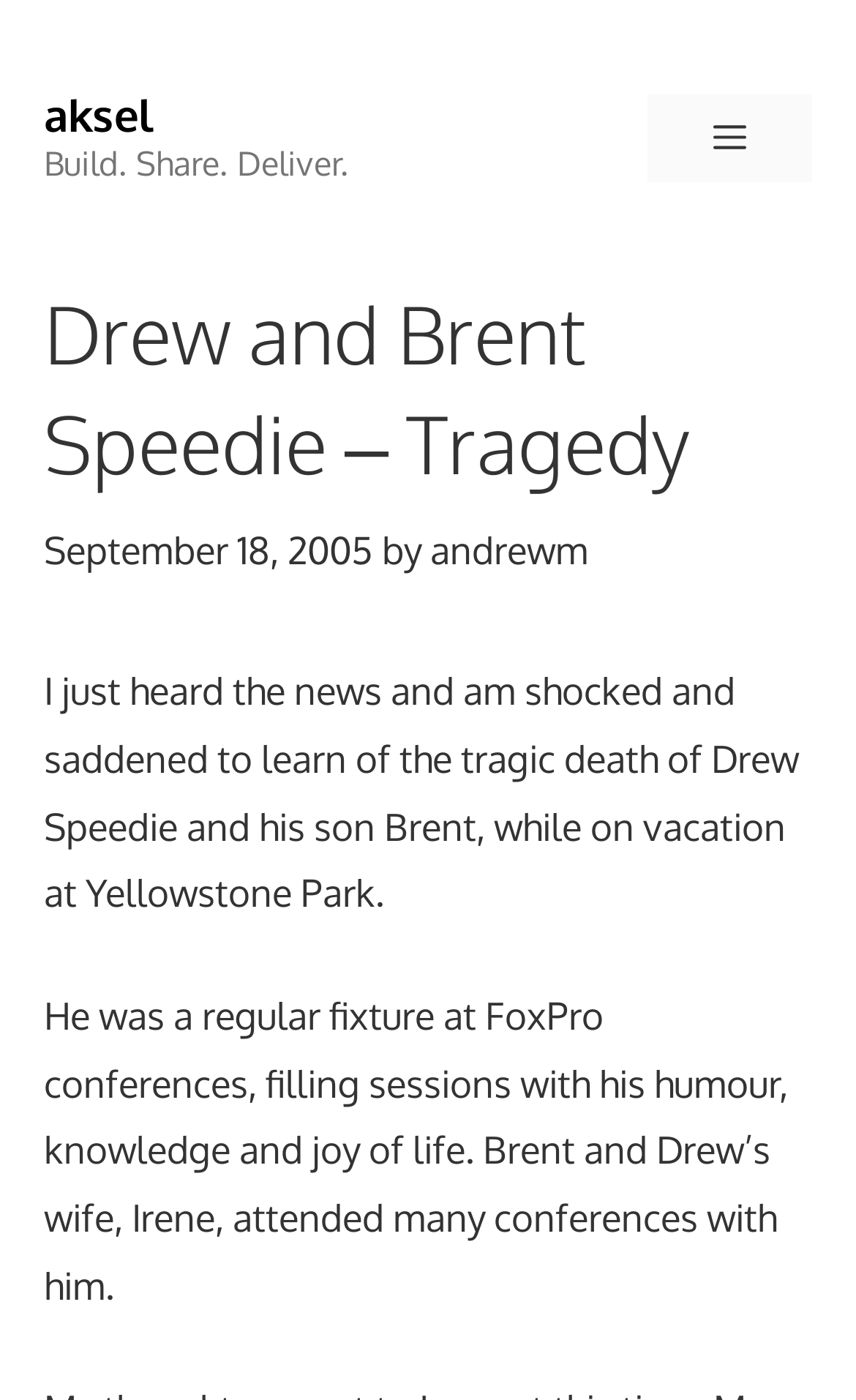Bounding box coordinates are specified in the format (top-left x, top-left y, bottom-right x, bottom-right y). All values are floating point numbers bounded between 0 and 1. Please provide the bounding box coordinate of the region this sentence describes: Menu

[0.756, 0.068, 0.949, 0.131]